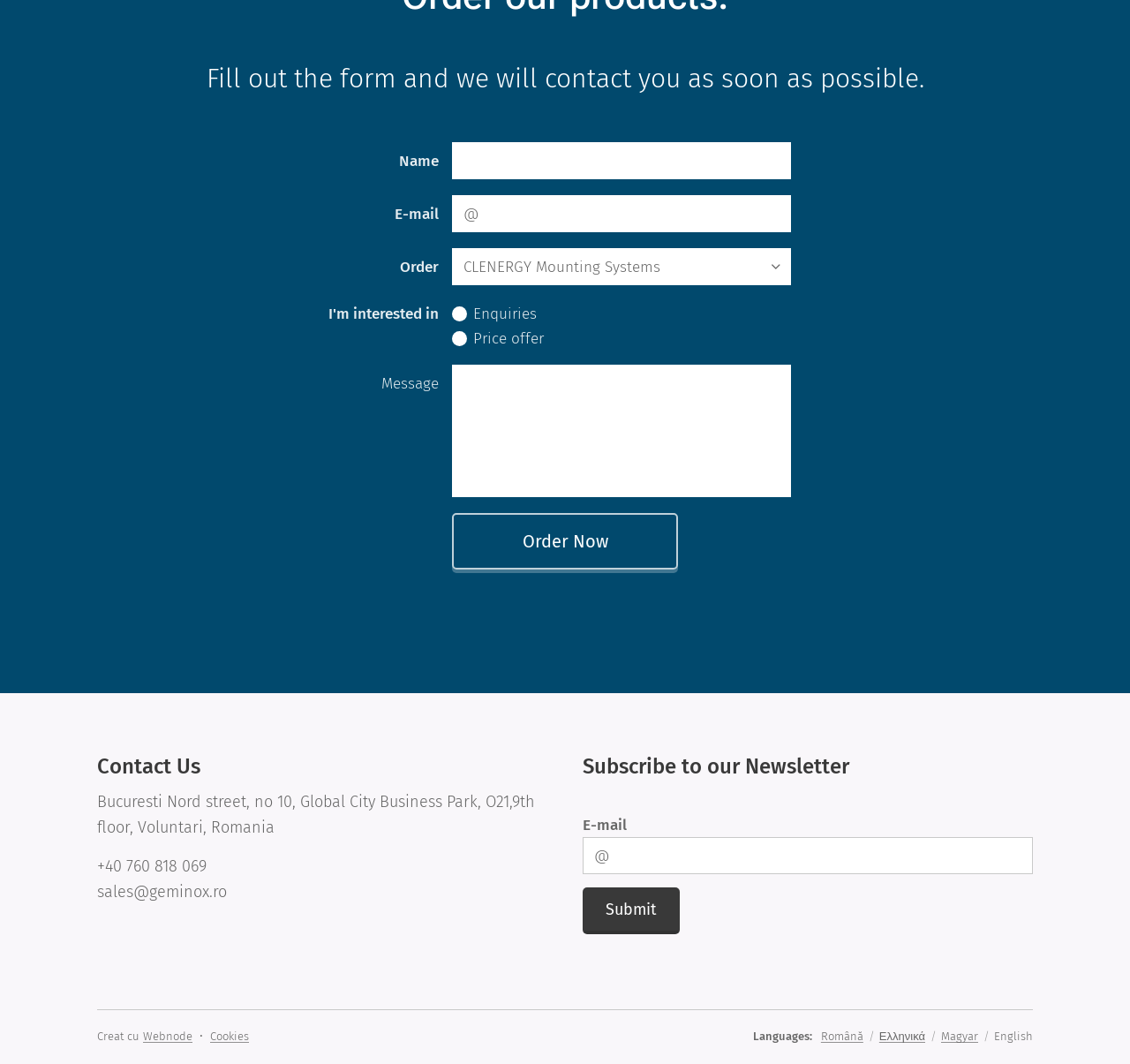Please determine the bounding box coordinates for the element that should be clicked to follow these instructions: "Enter an email address to subscribe to the newsletter".

[0.516, 0.786, 0.914, 0.821]